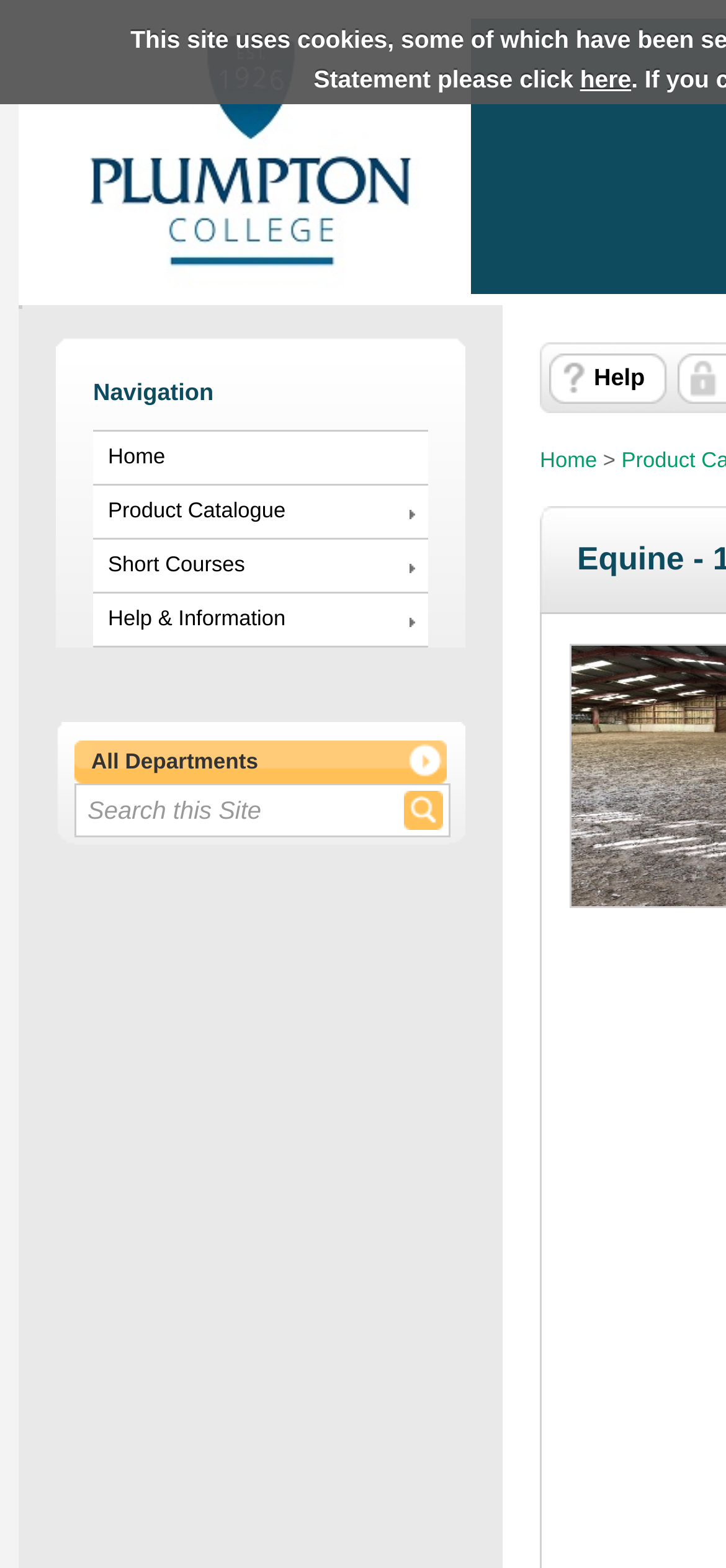Identify the bounding box coordinates of the region that needs to be clicked to carry out this instruction: "click the logo". Provide these coordinates as four float numbers ranging from 0 to 1, i.e., [left, top, right, bottom].

[0.09, 0.17, 0.597, 0.188]